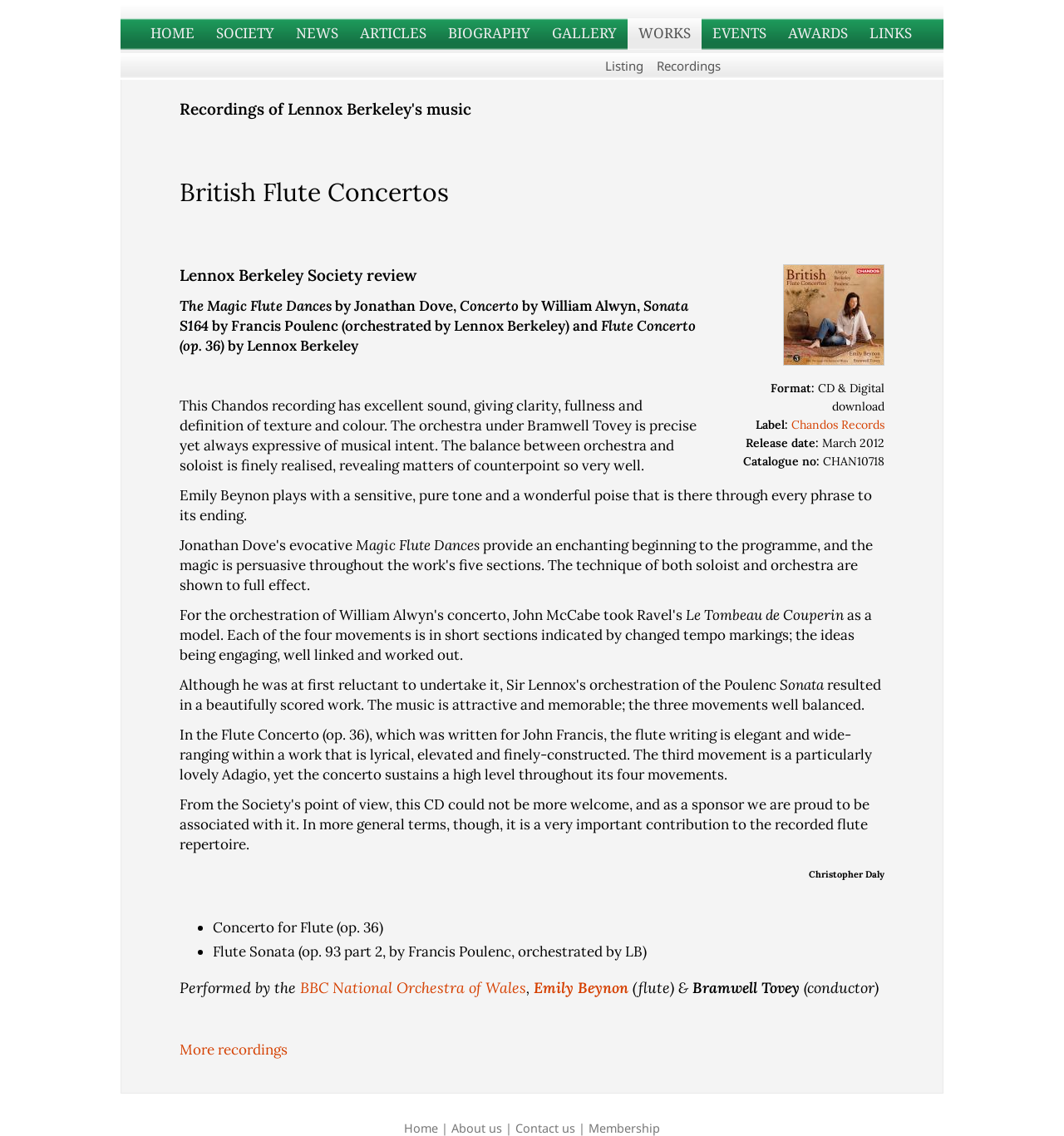Describe all significant elements and features of the webpage.

This webpage is about the Lennox Berkeley Society, specifically a review of a CD and digital download of British Flute Concertos. At the top of the page, there are several links to different sections of the website, including HOME, SOCIETY, NEWS, ARTICLES, BIOGRAPHY, GALLERY, WORKS, EVENTS, AWARDS, and LINKS.

Below the links, there is a main section that contains the review. The review is divided into several parts, with headings and paragraphs of text. The first heading is "Recordings of Lennox Berkeley's music", followed by a subheading "British Flute Concertos". There is an image of the album cover to the right of the subheading.

The review itself is written in several paragraphs, with the critic discussing the quality of the recording, the performance of the orchestra and soloist, and the music itself. The critic praises the sound quality, the balance between the orchestra and soloist, and the performance of the soloist, Emily Beynon.

The review also mentions specific pieces of music, including "The Magic Flute Dances" by Jonathan Dove, "Concerto" by William Alwyn, "Sonata S164" by Francis Poulenc, and "Flute Concerto (op. 36)" by Lennox Berkeley. The critic provides a detailed analysis of each piece, discussing the structure, melody, and overall quality of the music.

At the bottom of the page, there are several links to related pages, including "More recordings" and "Home". There are also links to other sections of the website, including "About us", "Contact us", and "Membership".